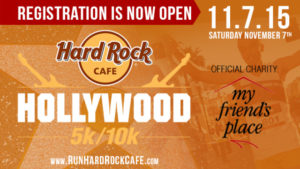Give a one-word or short-phrase answer to the following question: 
What is the color of the background in the promotional image?

Vibrant orange